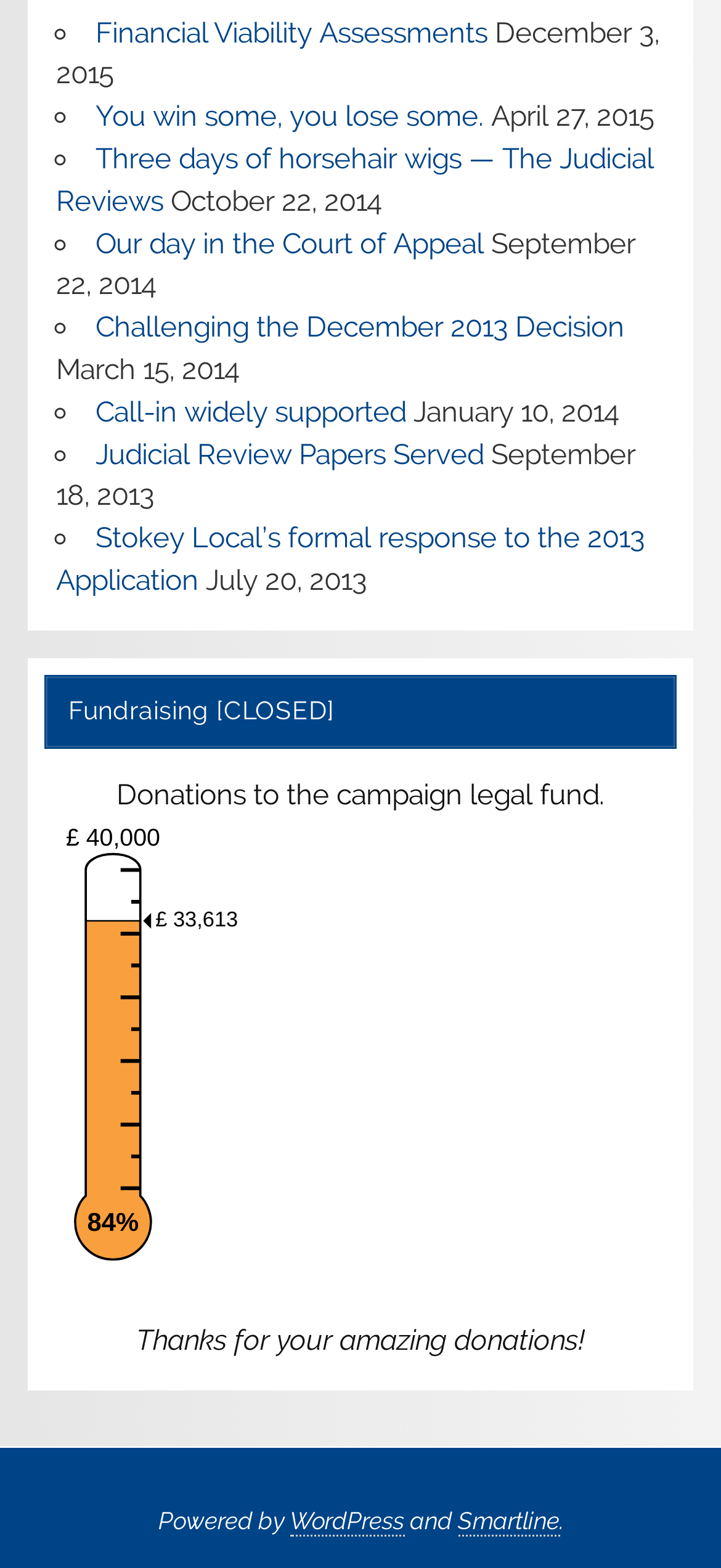Find the bounding box coordinates for the area that must be clicked to perform this action: "Click on 'Financial Viability Assessments'".

[0.132, 0.01, 0.676, 0.031]